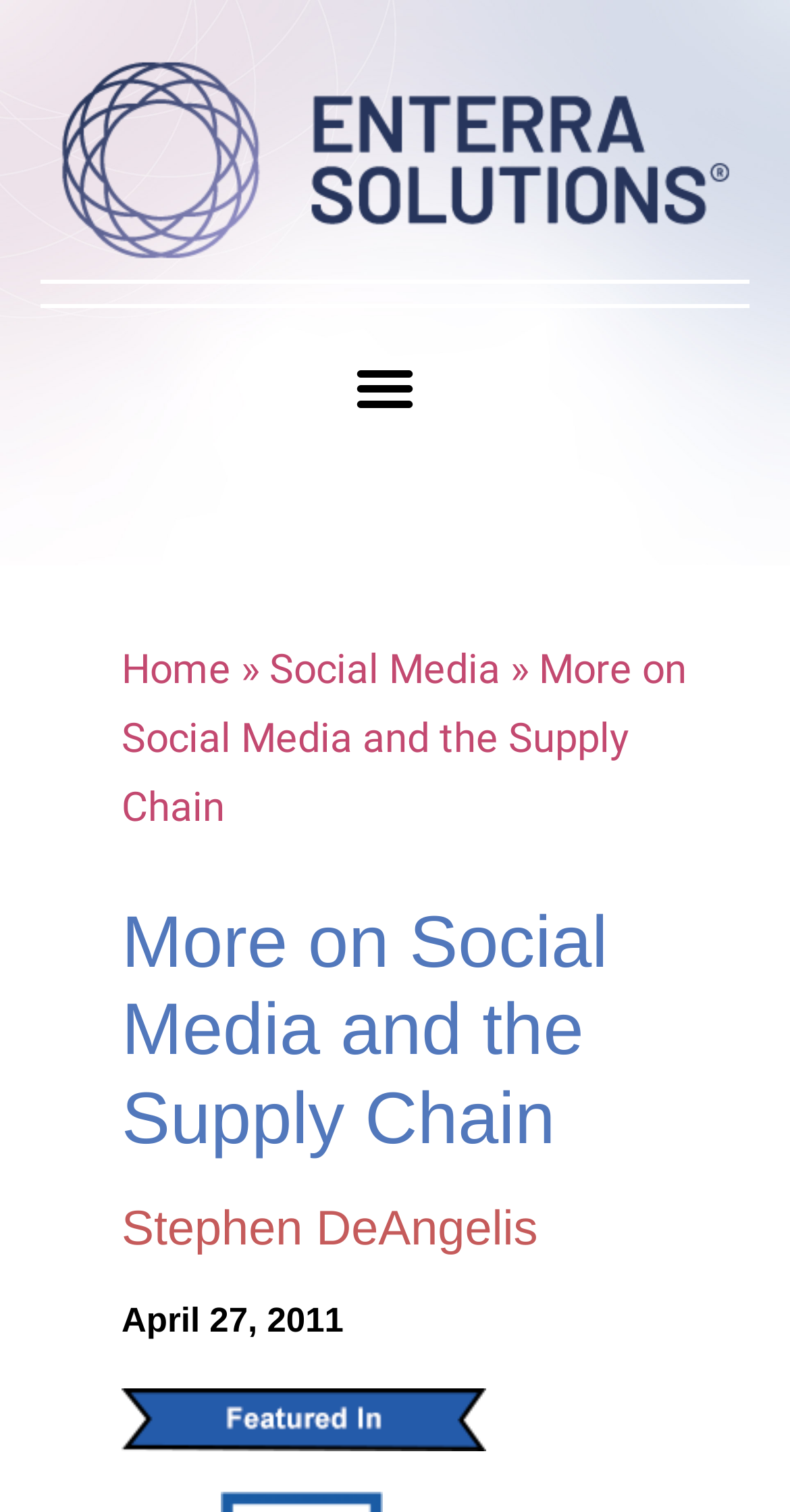Who is the author of the article?
Please use the image to provide a one-word or short phrase answer.

Stephen DeAngelis